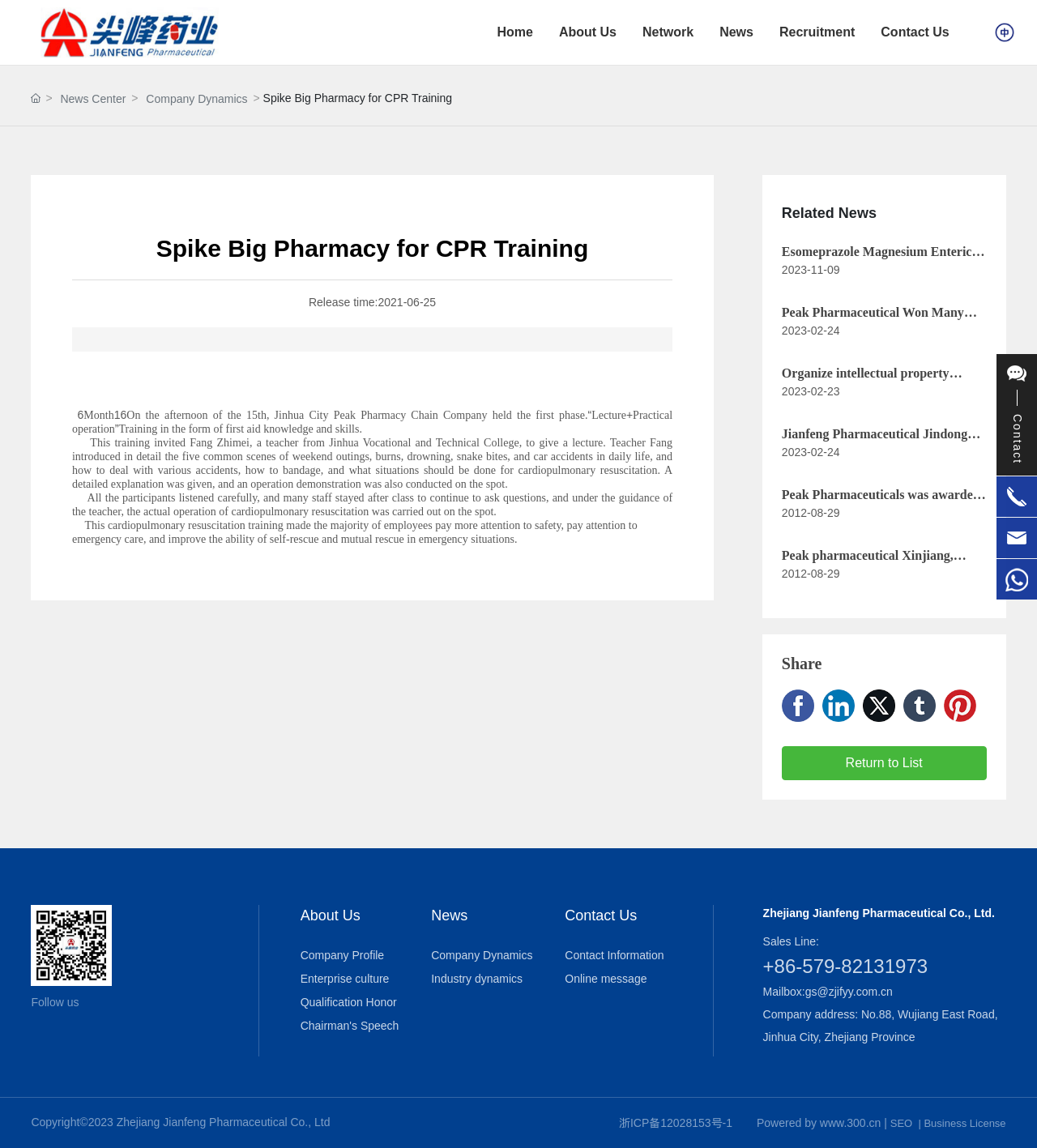Pinpoint the bounding box coordinates of the clickable area needed to execute the instruction: "View Company Profile". The coordinates should be specified as four float numbers between 0 and 1, i.e., [left, top, right, bottom].

[0.29, 0.825, 0.392, 0.84]